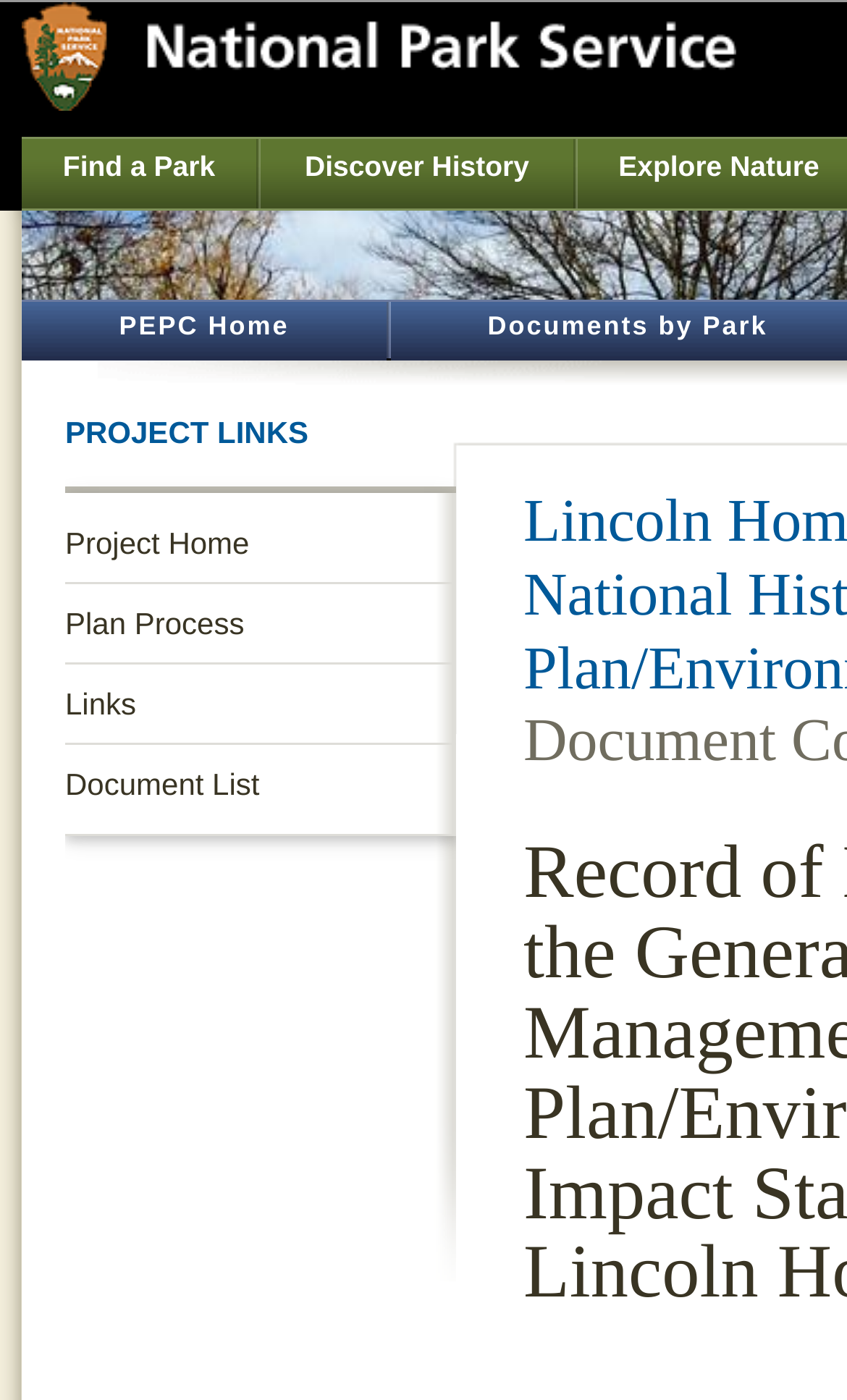Produce an extensive caption that describes everything on the webpage.

The webpage is about the Record of Decision on the General Management Plan/Environmental Impact Statement for Lincoln Home NHS, as indicated by the title. At the top left corner, there is a National Park Service Logo, which is an image linked to another webpage. Below the logo, there are three links: "Find a Park", "Discover History", and "PEPC Home", arranged horizontally from left to right.

Further down, there is a heading "PROJECT LINKS" followed by a navigation menu labeled "Project Navigation". This menu contains four links: "Project Home", "Plan Process", "Links", and "Document List", stacked vertically from top to bottom.